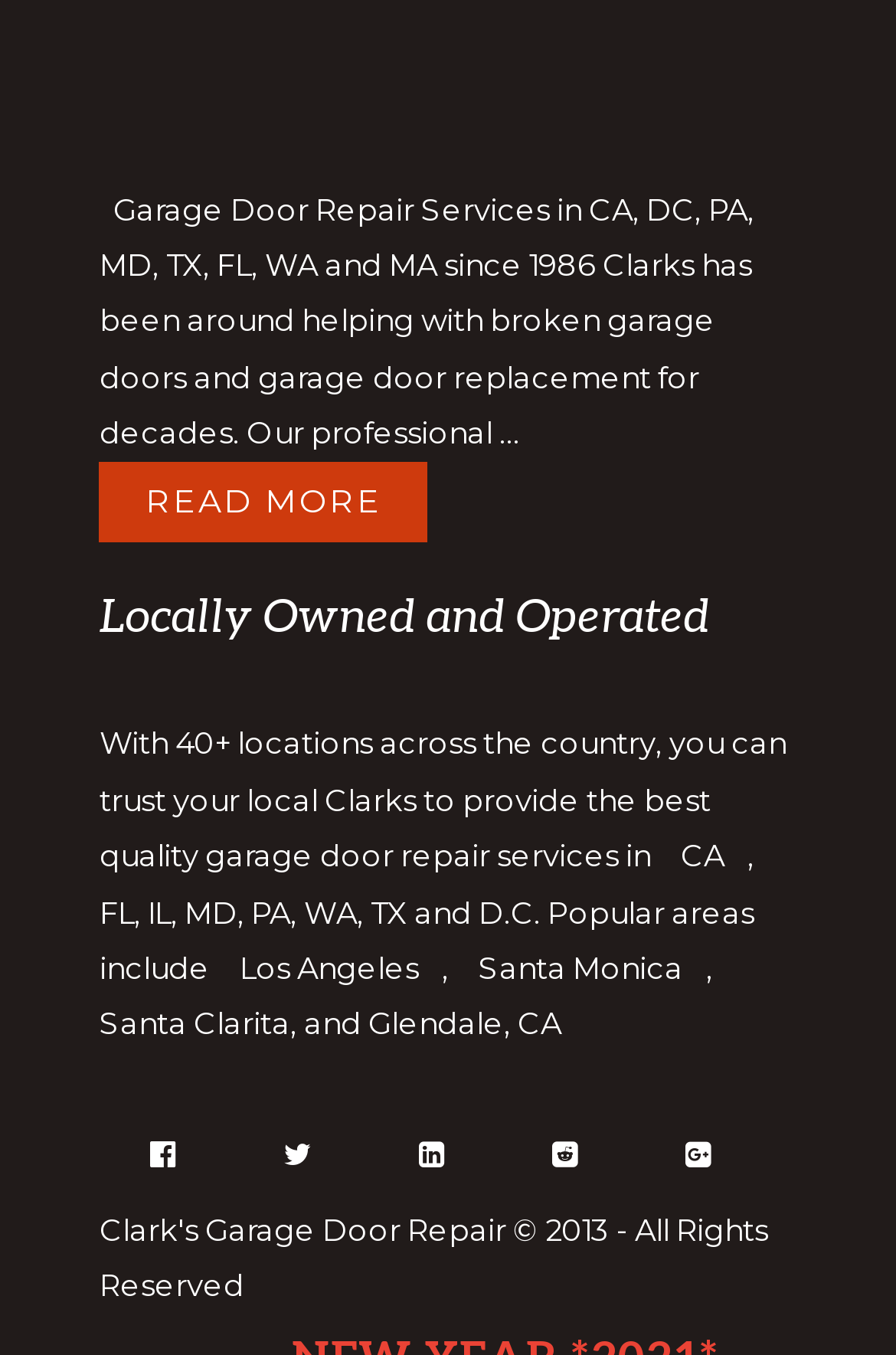What is the state where Clarks provides services?
Using the image as a reference, answer the question in detail.

From the links 'CA', 'FL', 'IL', 'MD', 'PA', 'WA', 'TX', and 'D.C.', it can be seen that Clarks provides services in these states.